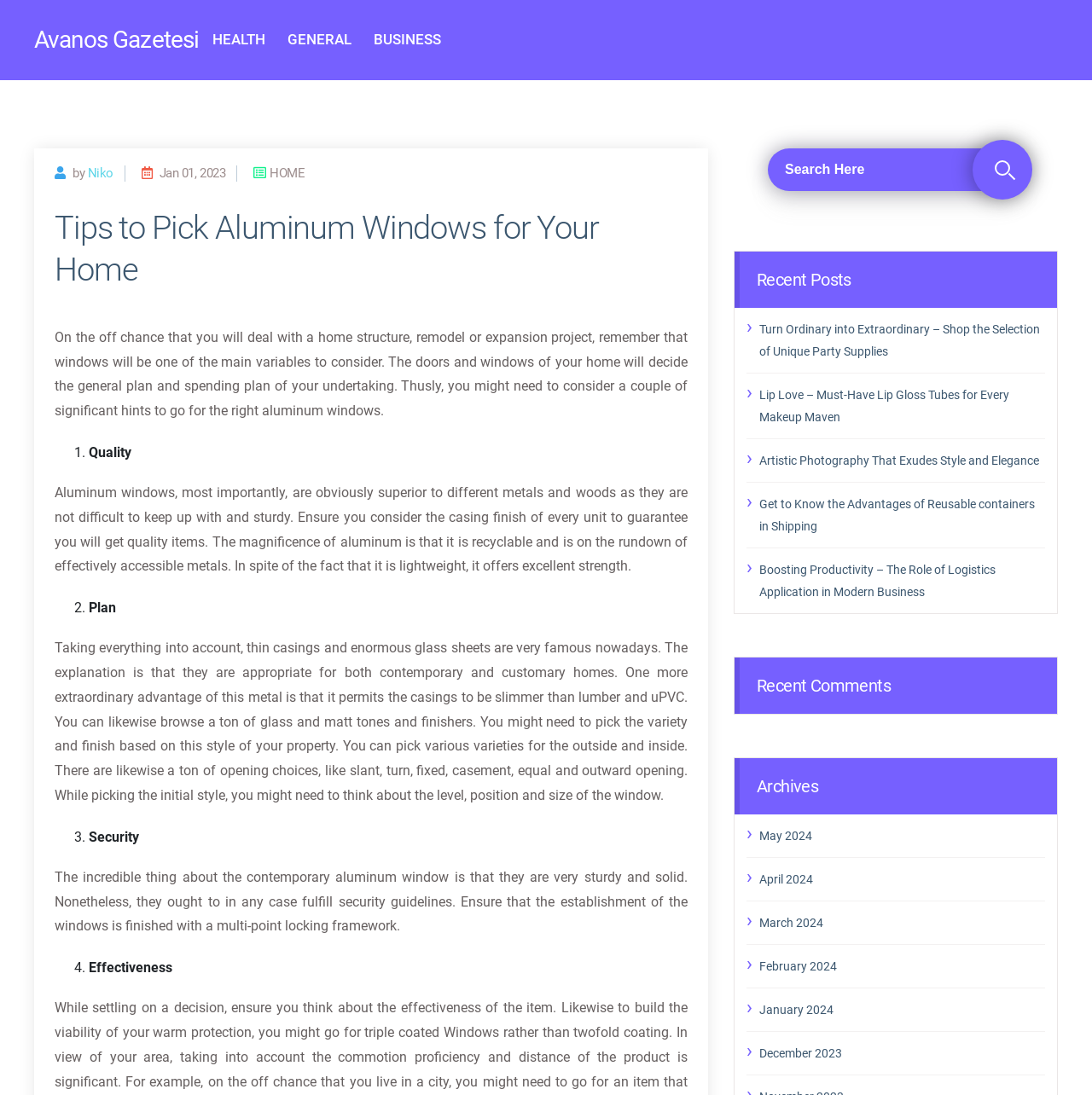How many points are discussed in the article?
Refer to the image and give a detailed response to the question.

The article discusses four points, which are indicated by the list markers '1.', '2.', '3.', and '4.'. Each point is a separate section of the article and discusses a different aspect of aluminum windows.